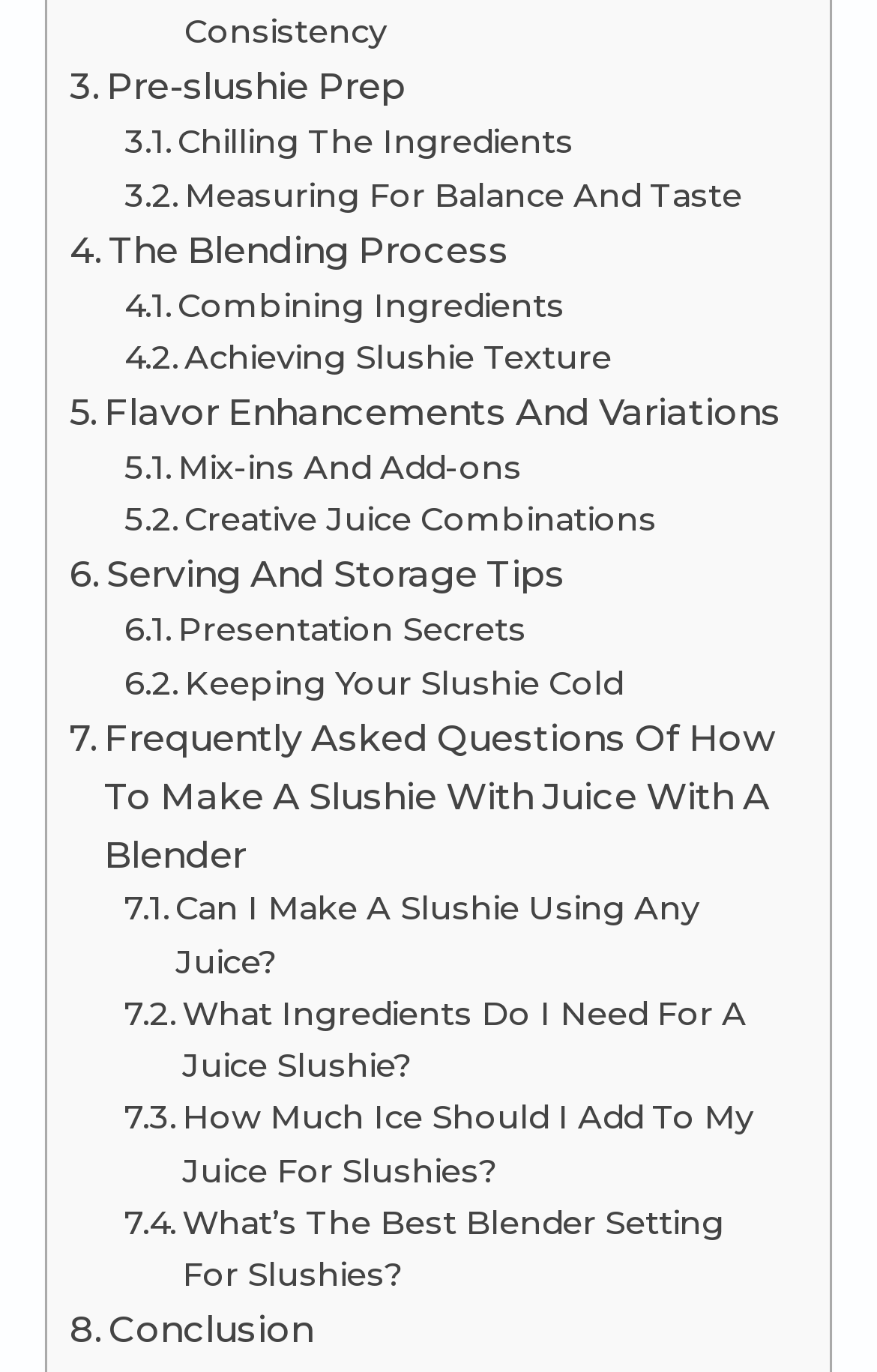How many links are related to FAQs?
Refer to the image and provide a detailed answer to the question.

There are four links related to Frequently Asked Questions, which are 'Can I Make A Slushie Using Any Juice?', 'What Ingredients Do I Need For A Juice Slushie?', 'How Much Ice Should I Add To My Juice For Slushies?', and 'What’s The Best Blender Setting For Slushies?'.